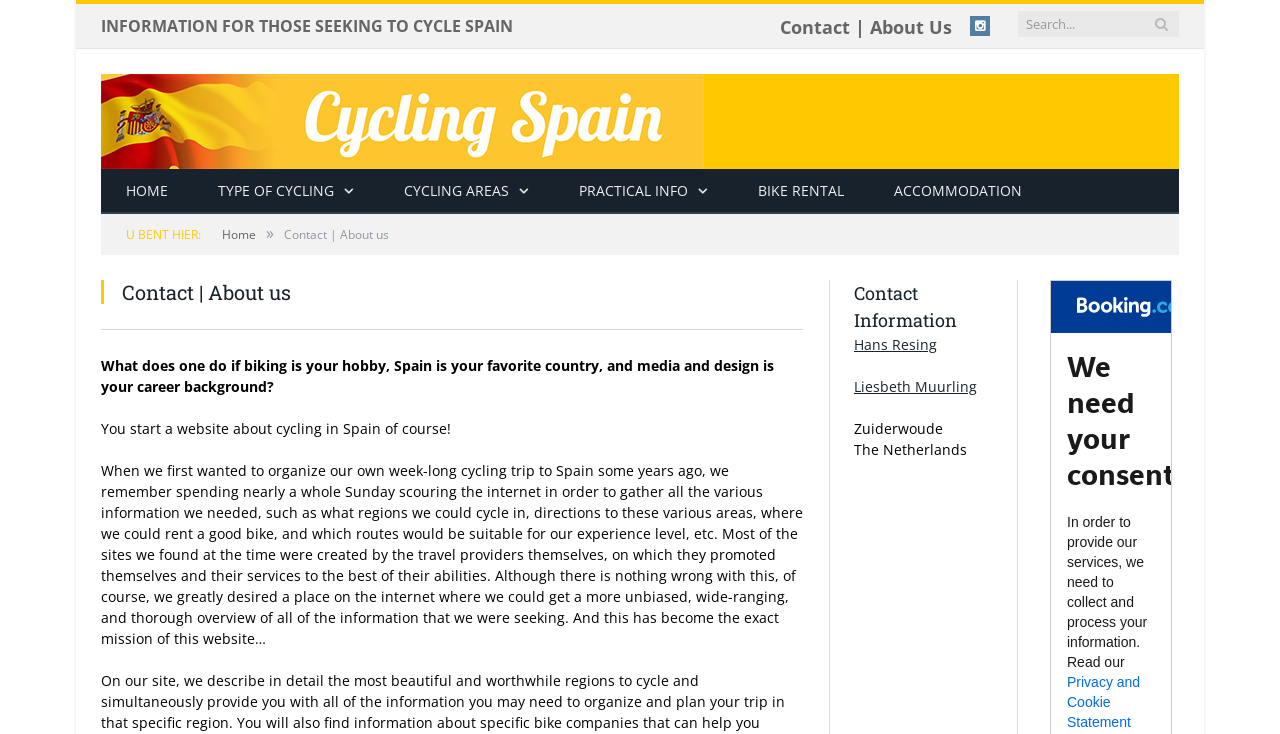Identify the bounding box coordinates for the element you need to click to achieve the following task: "Search for recipes". Provide the bounding box coordinates as four float numbers between 0 and 1, in the form [left, top, right, bottom].

None